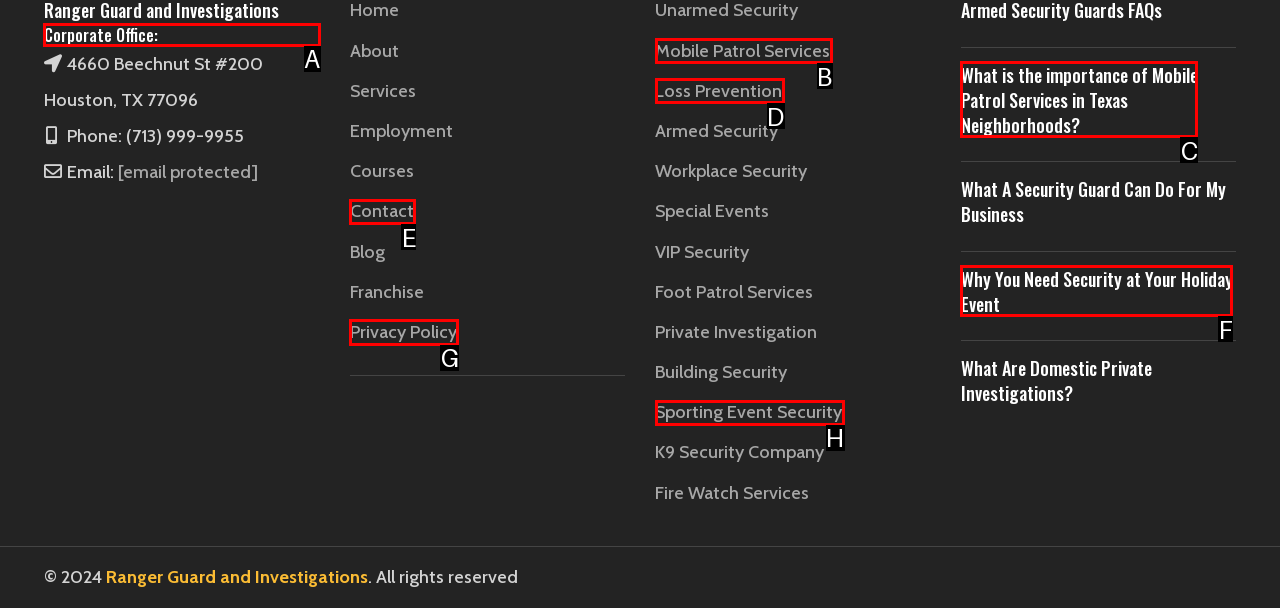Specify which UI element should be clicked to accomplish the task: Click Corporate Office address. Answer with the letter of the correct choice.

A